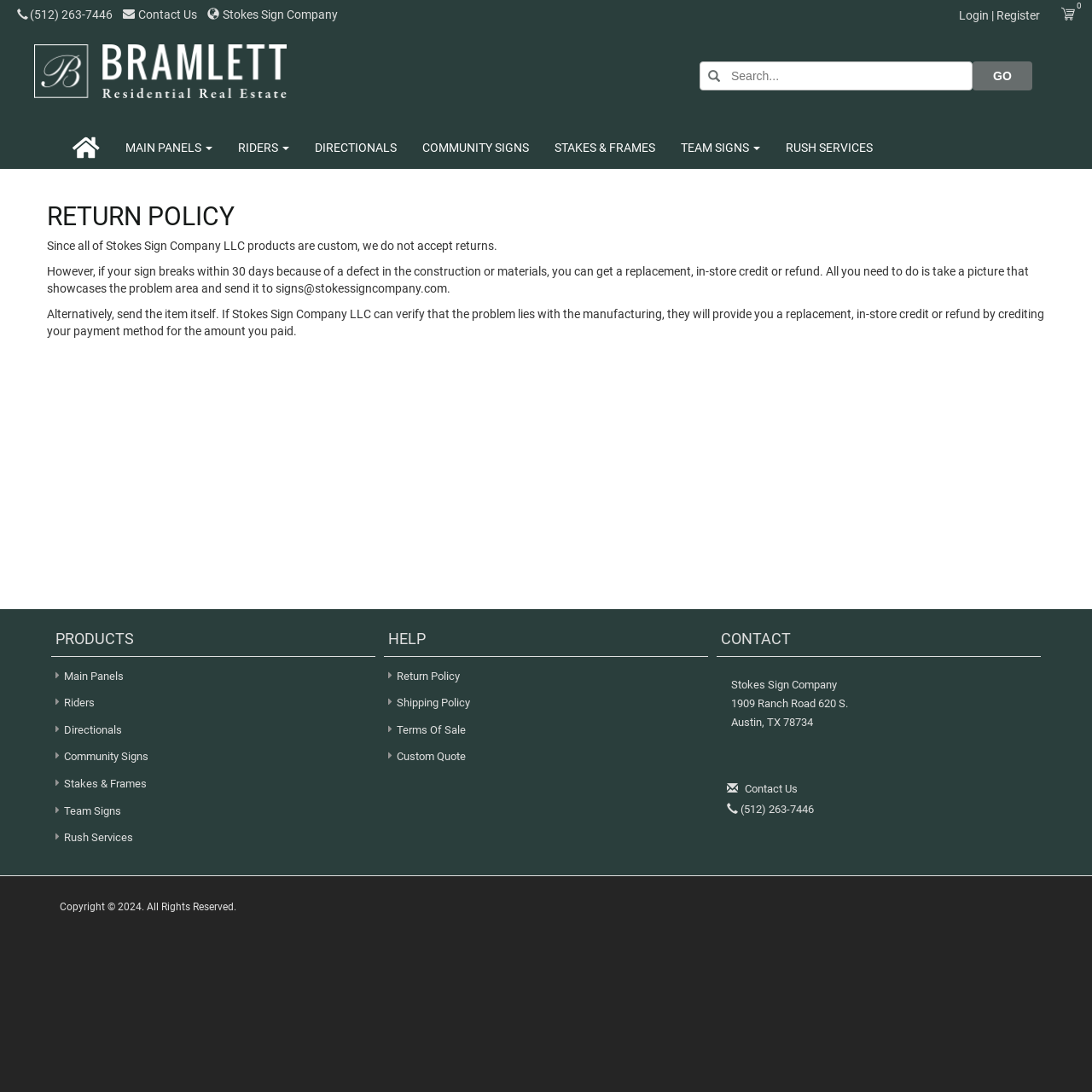Identify the bounding box for the given UI element using the description provided. Coordinates should be in the format (top-left x, top-left y, bottom-right x, bottom-right y) and must be between 0 and 1. Here is the description: Team Signs

[0.611, 0.116, 0.707, 0.155]